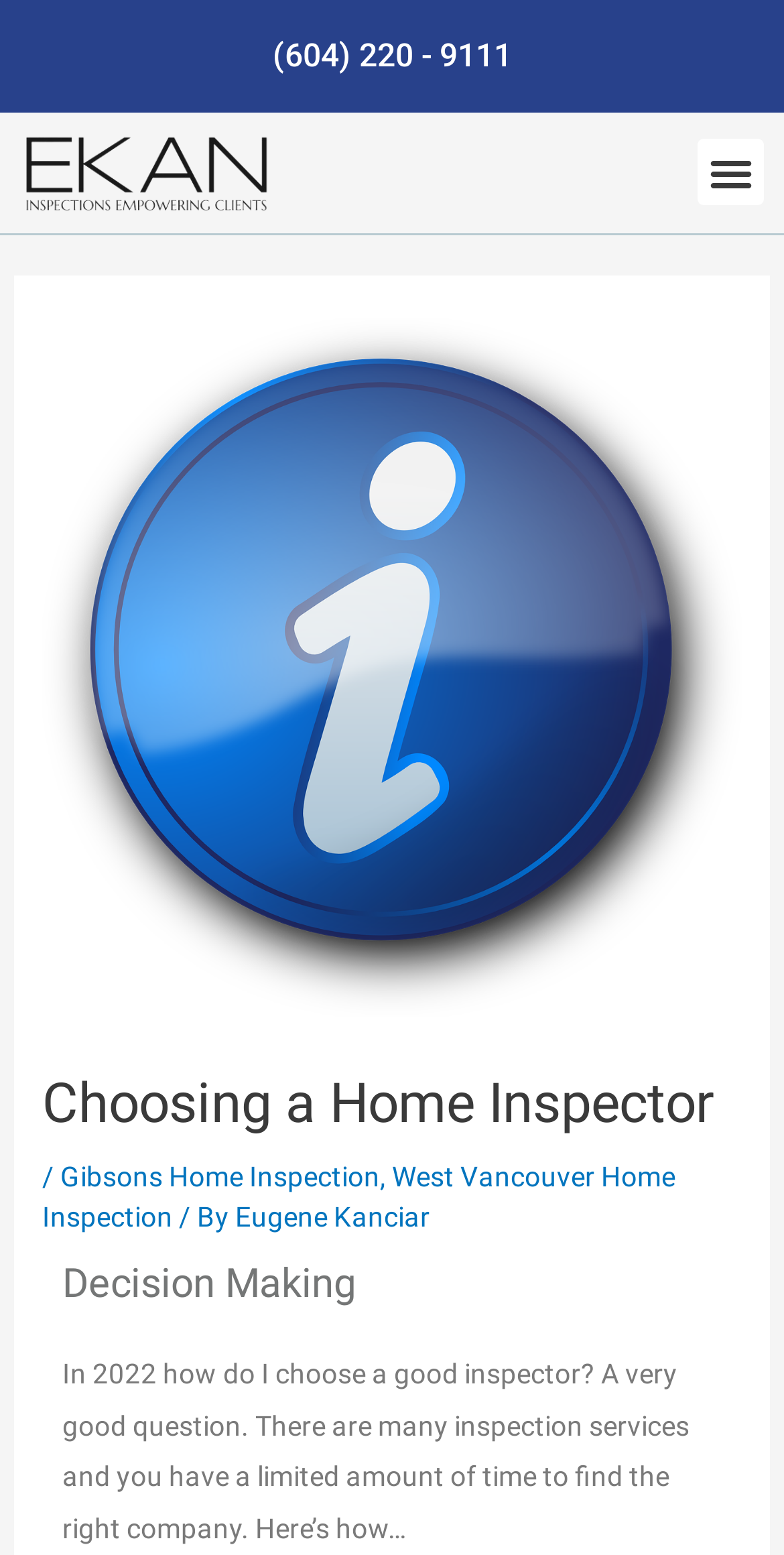What is the first sentence of the article?
Provide an in-depth answer to the question, covering all aspects.

I found the first sentence of the article by looking at the main content section of the webpage, where I saw a static text element with the text 'In 2022 how do I choose a good inspector? A very good question...'.